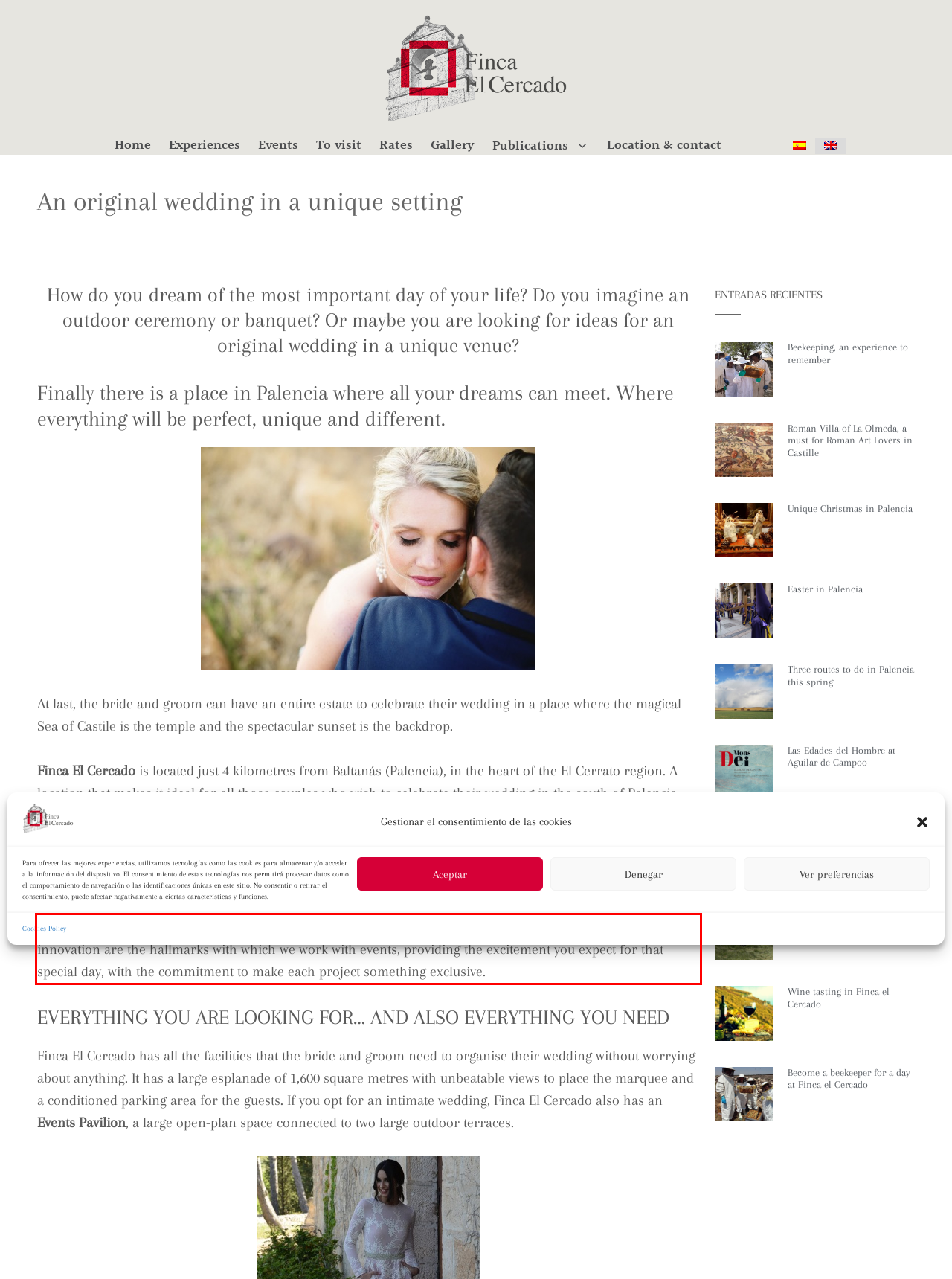You are provided with a screenshot of a webpage containing a red bounding box. Please extract the text enclosed by this red bounding box.

If you dream of an original and unique wedding, Finca El Cercado is what you are looking for. Creativity and innovation are the hallmarks with which we work with events, providing the excitement you expect for that special day, with the commitment to make each project something exclusive.